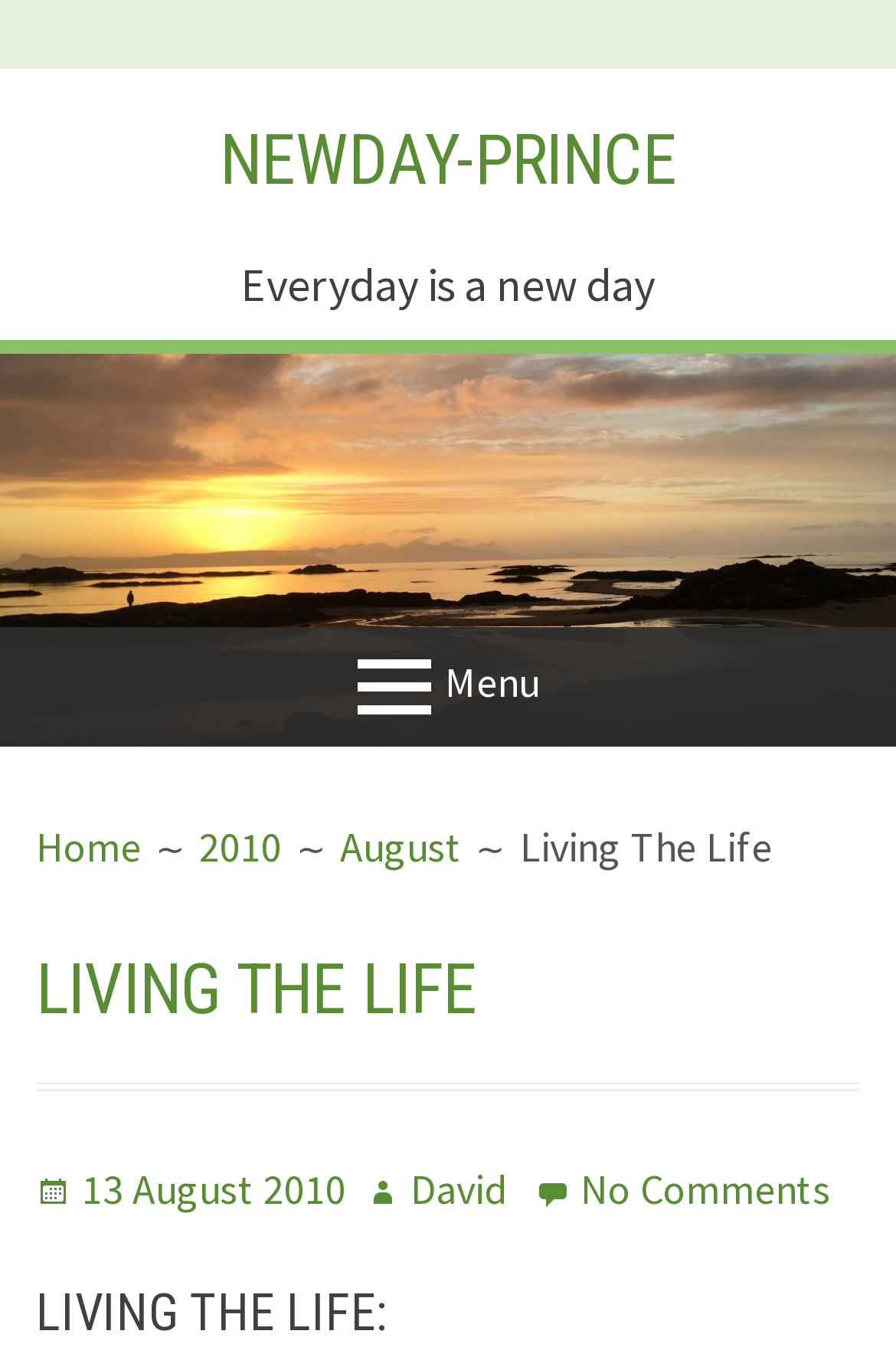Given the element description, predict the bounding box coordinates in the format (top-left x, top-left y, bottom-right x, bottom-right y), using floating point numbers between 0 and 1: Meet Us

[0.0, 0.821, 0.346, 0.899]